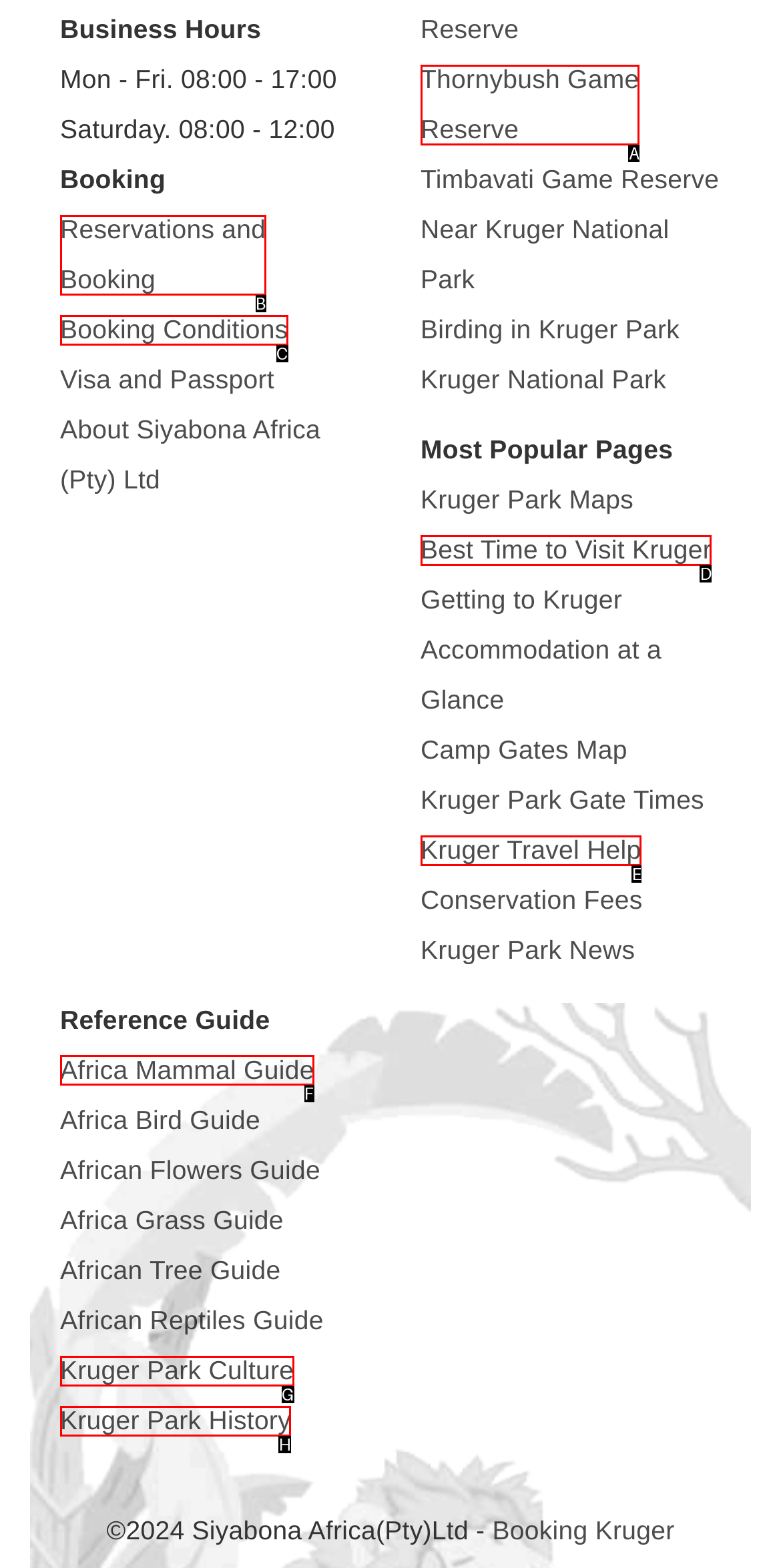Determine which HTML element to click for this task: Learn about Africa Mammal Guide Provide the letter of the selected choice.

F